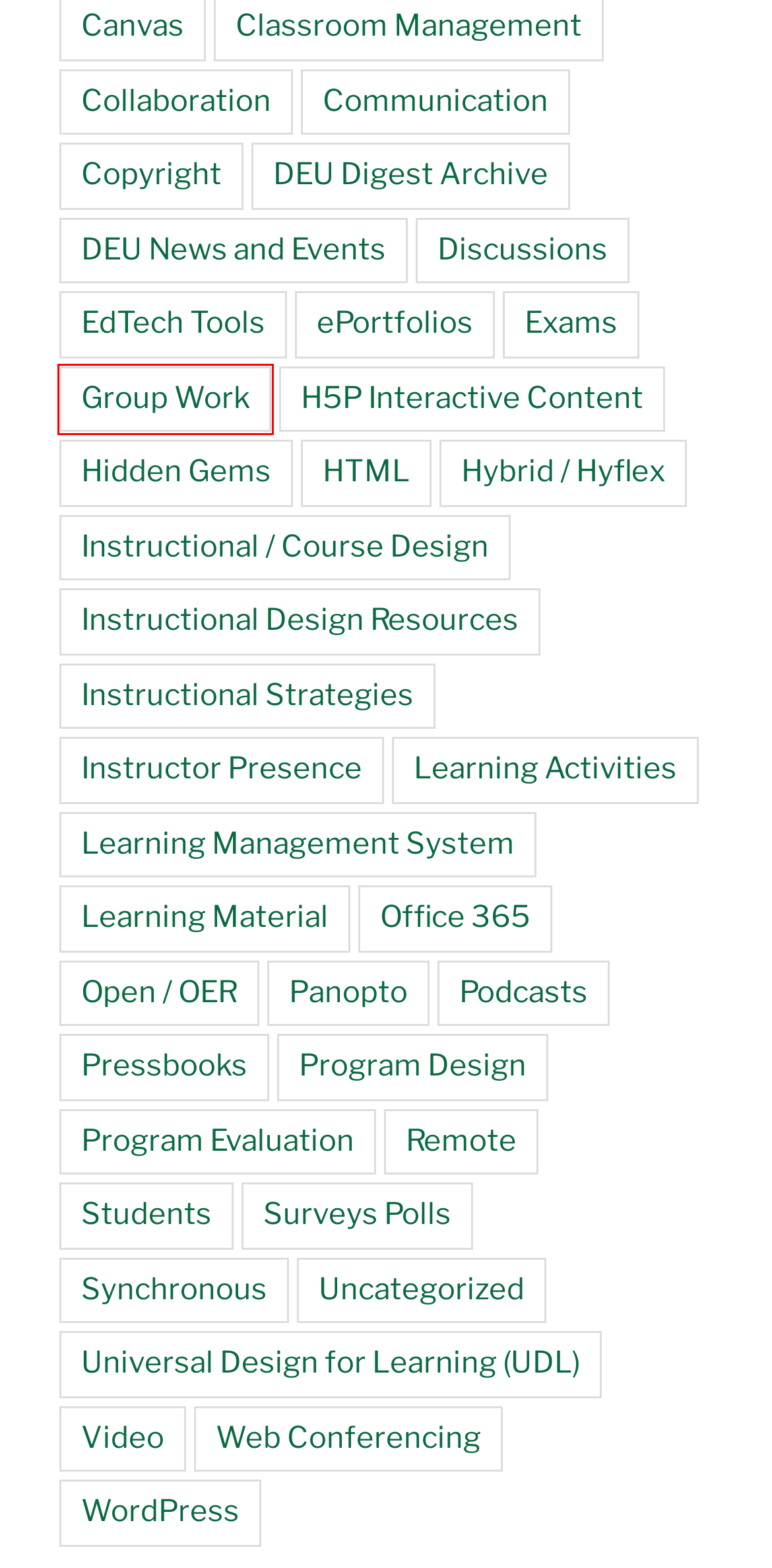You are given a screenshot of a webpage within which there is a red rectangle bounding box. Please choose the best webpage description that matches the new webpage after clicking the selected element in the bounding box. Here are the options:
A. Instructional / Course Design – GMCTL | Online Teaching & Edtech ideas
B. Learning Material – GMCTL | Online Teaching & Edtech ideas
C. Surveys Polls – GMCTL | Online Teaching & Edtech ideas
D. Hybrid / Hyflex – GMCTL | Online Teaching & Edtech ideas
E. Hidden Gems – GMCTL | Online Teaching & Edtech ideas
F. Group Work – GMCTL | Online Teaching & Edtech ideas
G. Instructional Design Resources – GMCTL | Online Teaching & Edtech ideas
H. Collaboration – GMCTL | Online Teaching & Edtech ideas

F